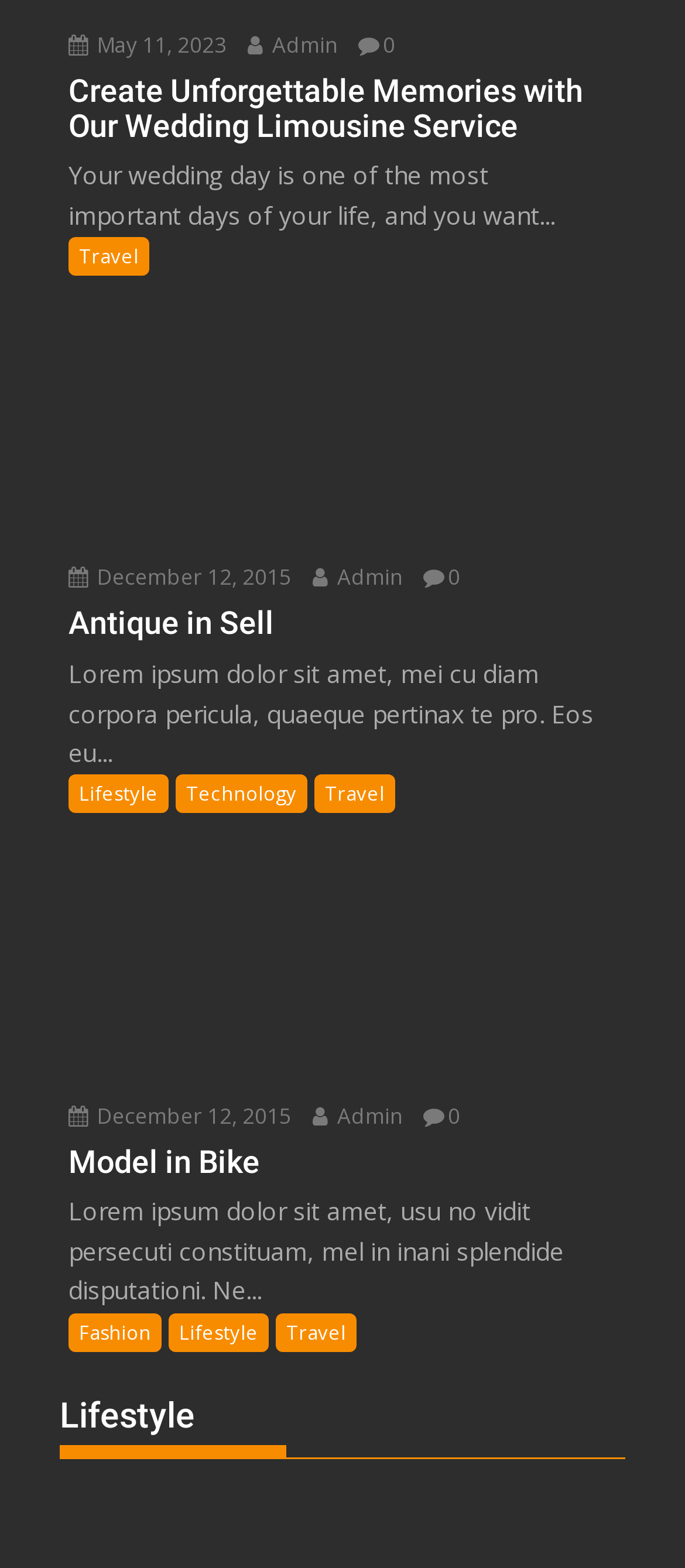Provide the bounding box coordinates for the specified HTML element described in this description: "December 12, 2015". The coordinates should be four float numbers ranging from 0 to 1, in the format [left, top, right, bottom].

[0.1, 0.359, 0.425, 0.378]